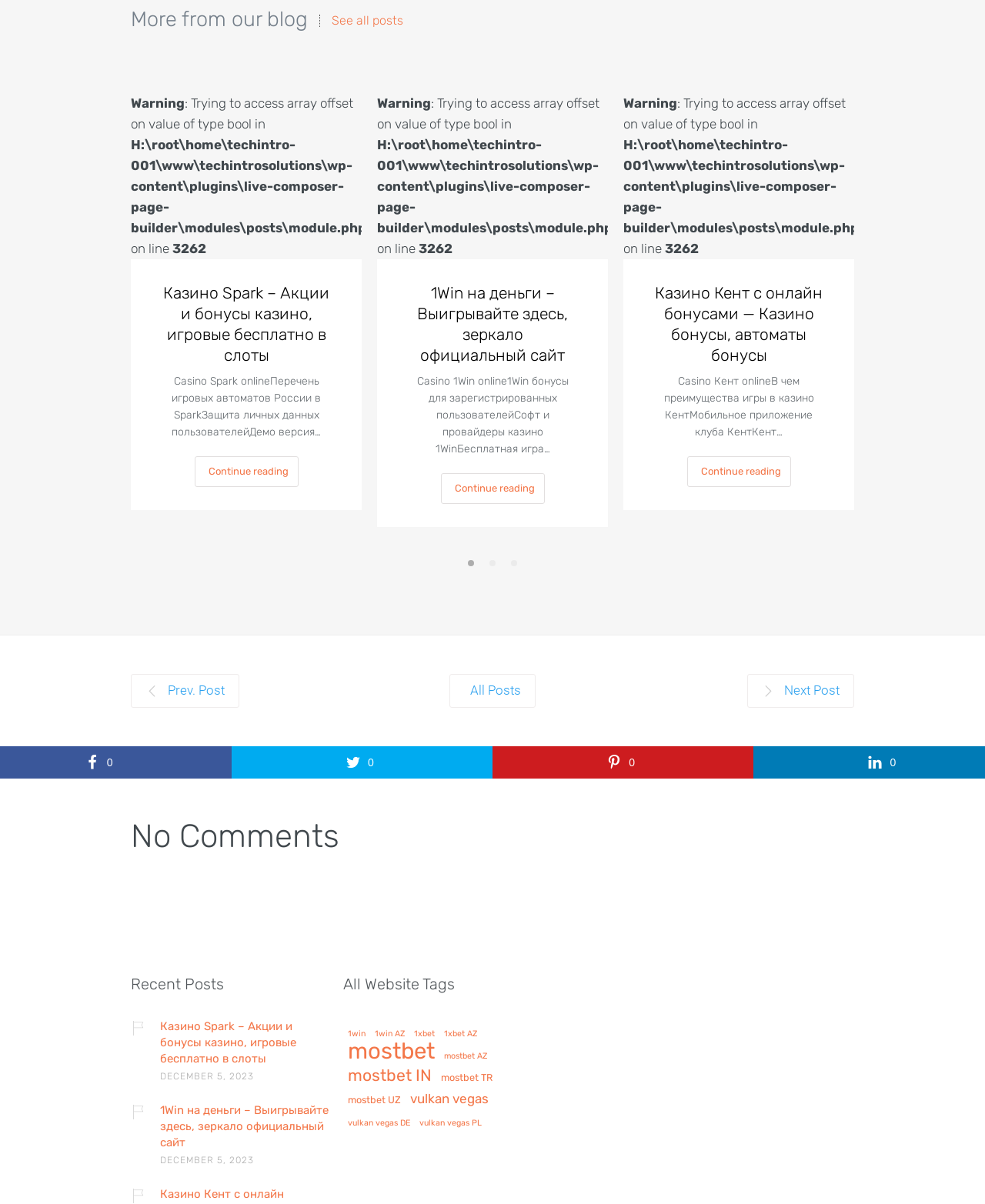Locate the bounding box coordinates of the region to be clicked to comply with the following instruction: "Click on 'Continue reading' of 'Казино Spark'". The coordinates must be four float numbers between 0 and 1, in the form [left, top, right, bottom].

[0.197, 0.379, 0.303, 0.405]